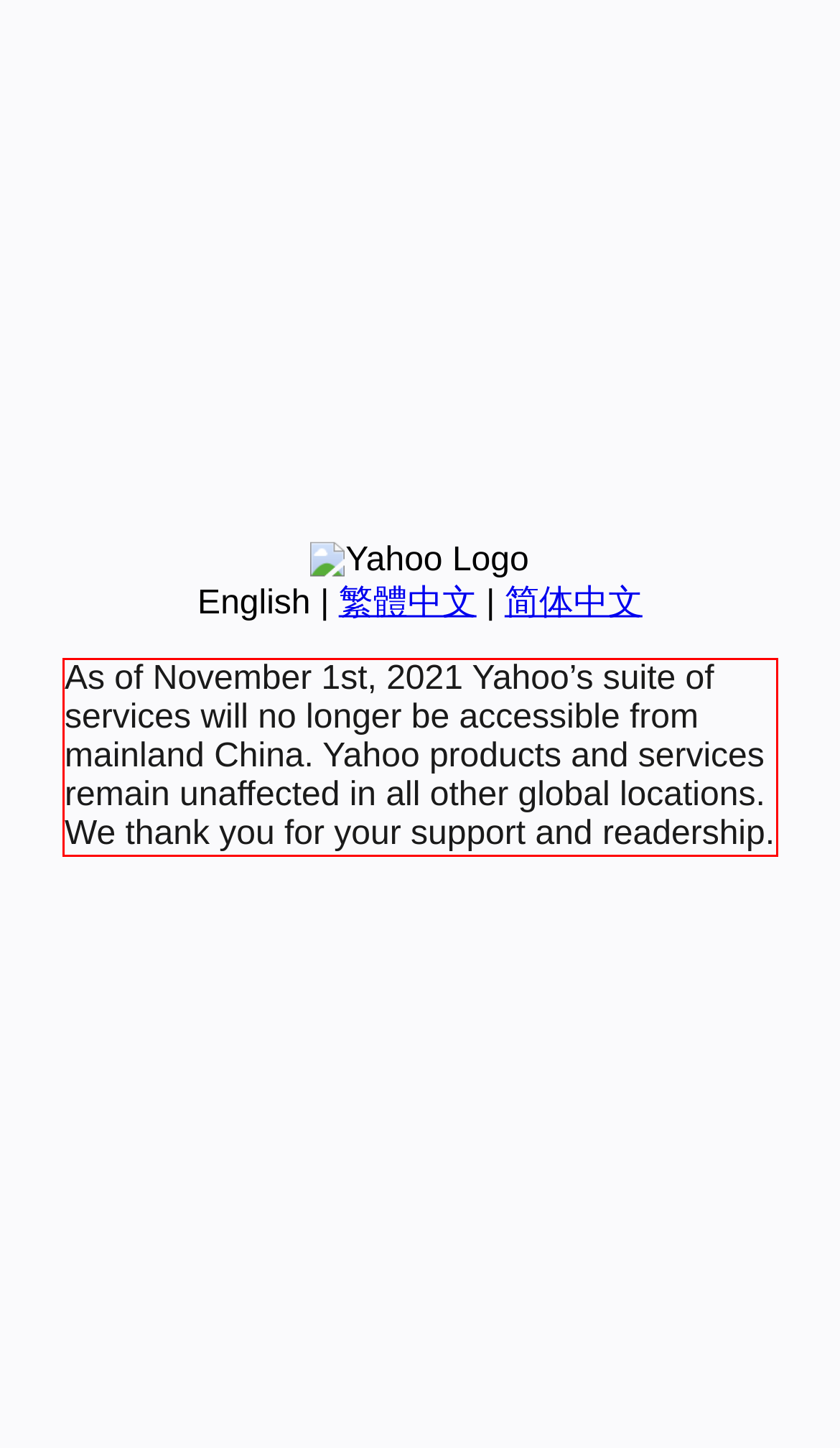Given a screenshot of a webpage containing a red rectangle bounding box, extract and provide the text content found within the red bounding box.

As of November 1st, 2021 Yahoo’s suite of services will no longer be accessible from mainland China. Yahoo products and services remain unaffected in all other global locations. We thank you for your support and readership.